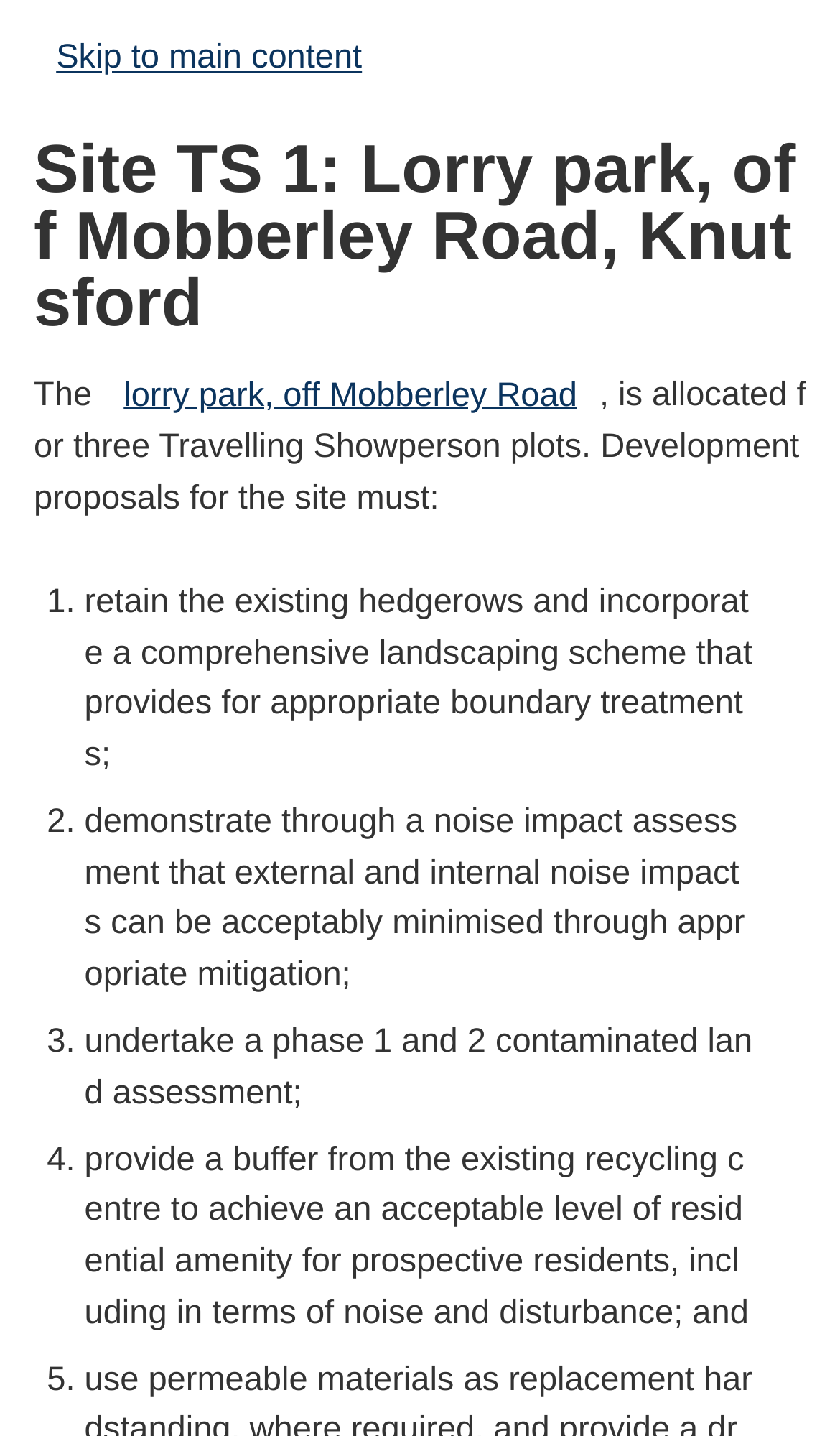Determine the bounding box for the described HTML element: "lorry park, off Mobberley Road". Ensure the coordinates are four float numbers between 0 and 1 in the format [left, top, right, bottom].

[0.121, 0.248, 0.714, 0.304]